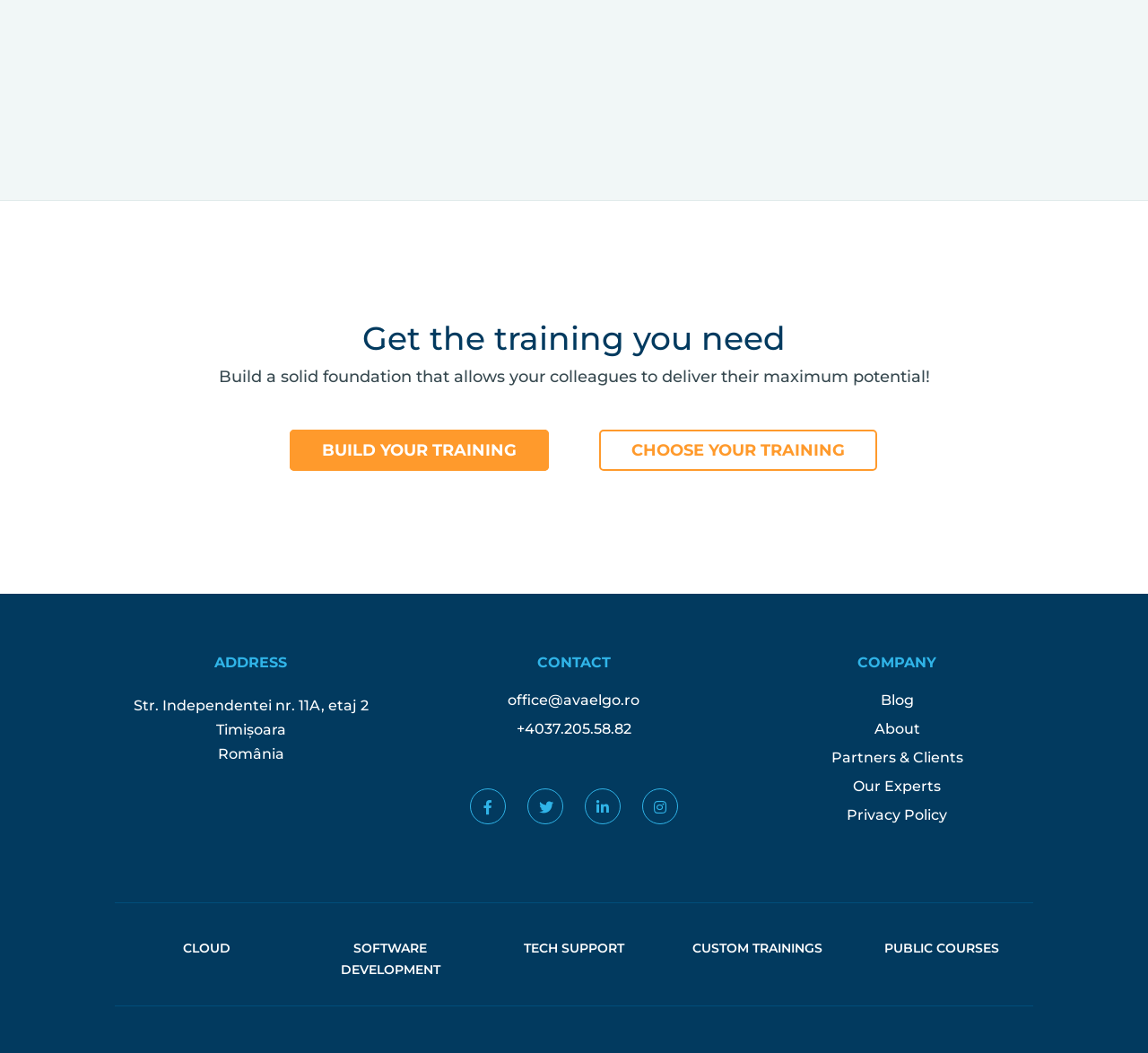Using the format (top-left x, top-left y, bottom-right x, bottom-right y), provide the bounding box coordinates for the described UI element. All values should be floating point numbers between 0 and 1: 360 كورة اون لاين

None